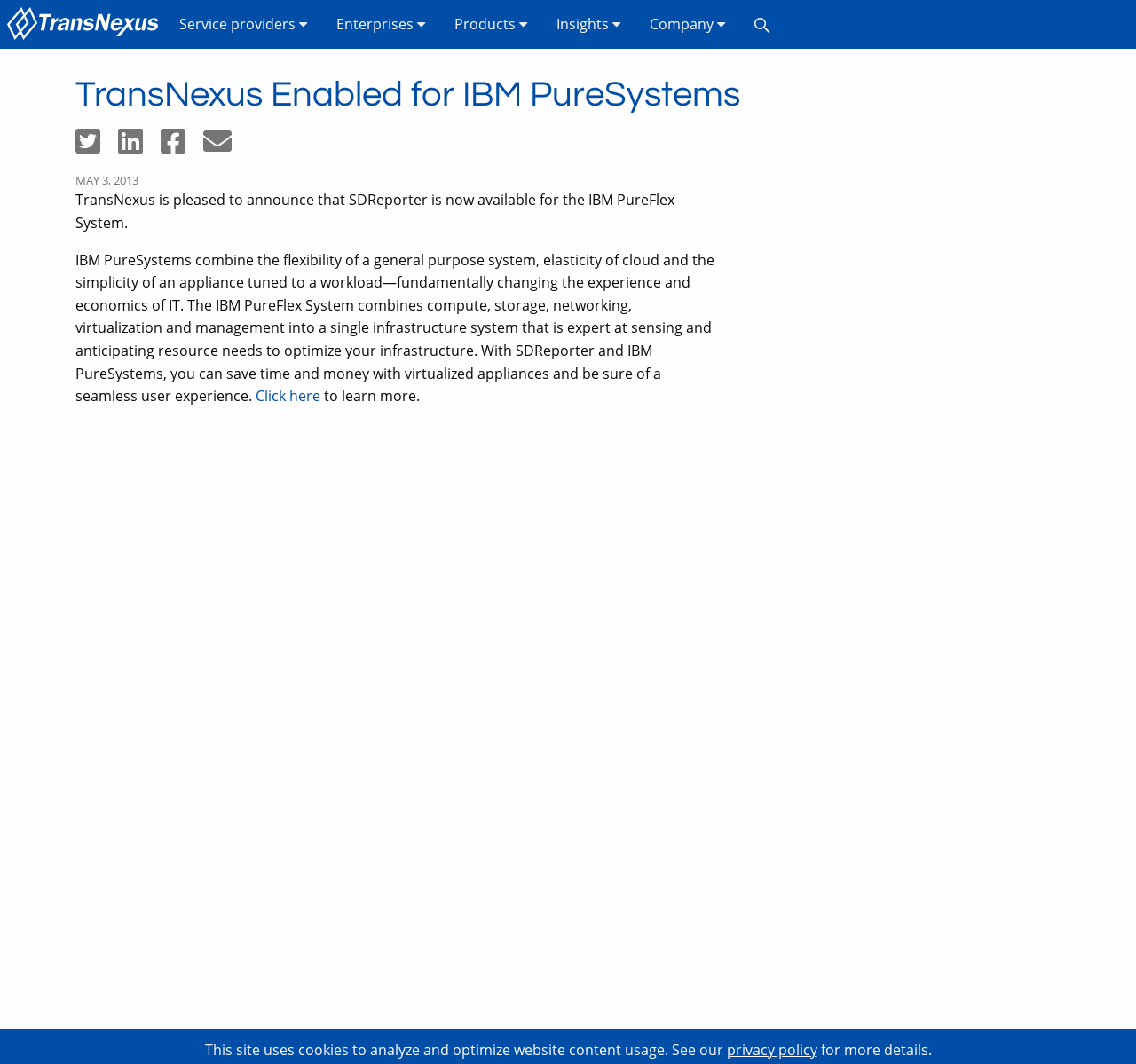Bounding box coordinates should be in the format (top-left x, top-left y, bottom-right x, bottom-right y) and all values should be floating point numbers between 0 and 1. Determine the bounding box coordinate for the UI element described as: privacy policy

[0.639, 0.977, 0.719, 0.996]